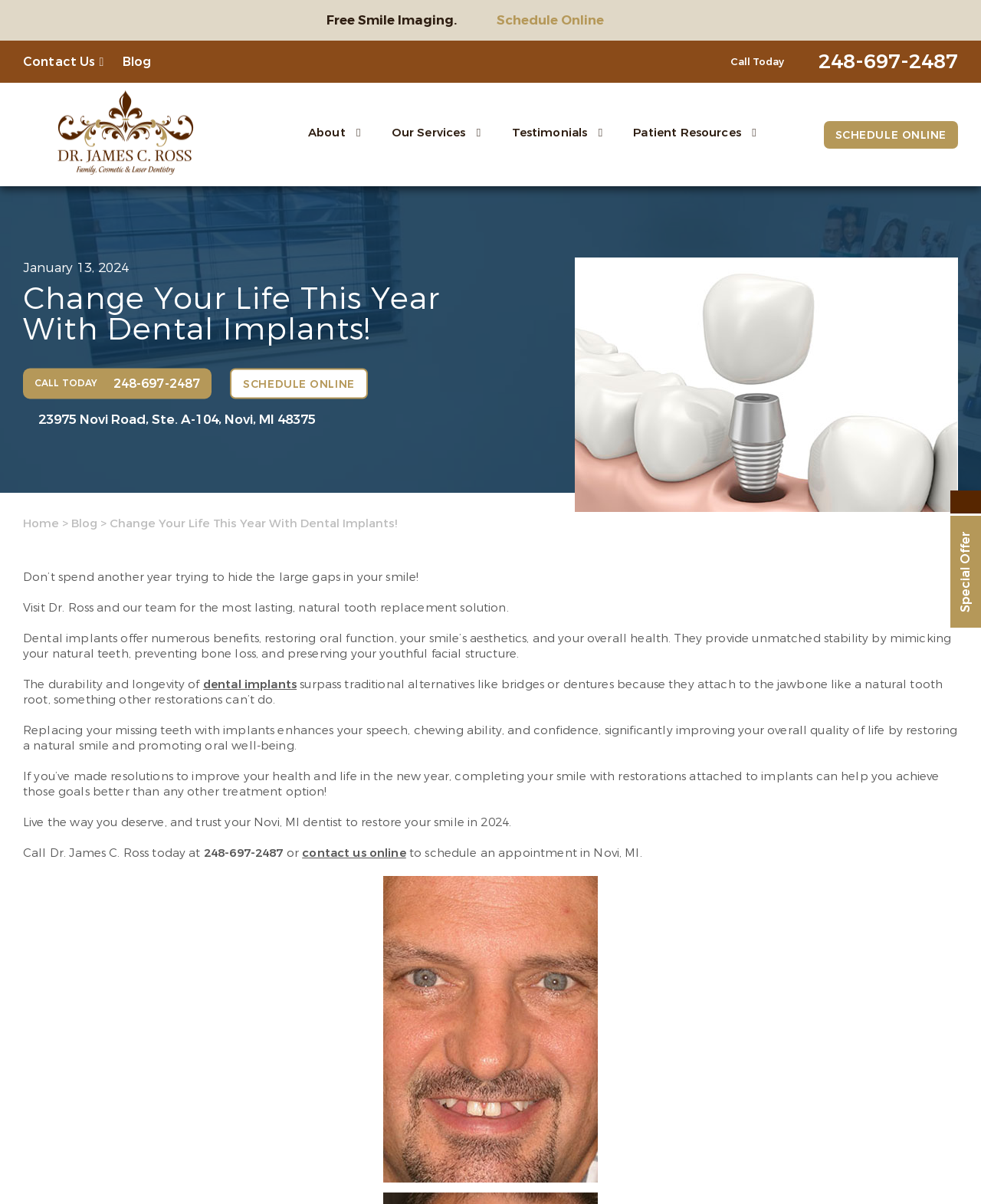Can you give a comprehensive explanation to the question given the content of the image?
What is the special offer mentioned on the webpage?

I found a static text that says 'Special Offer' but it does not specify what the offer is. It is located in a layout table at the bottom of the webpage.